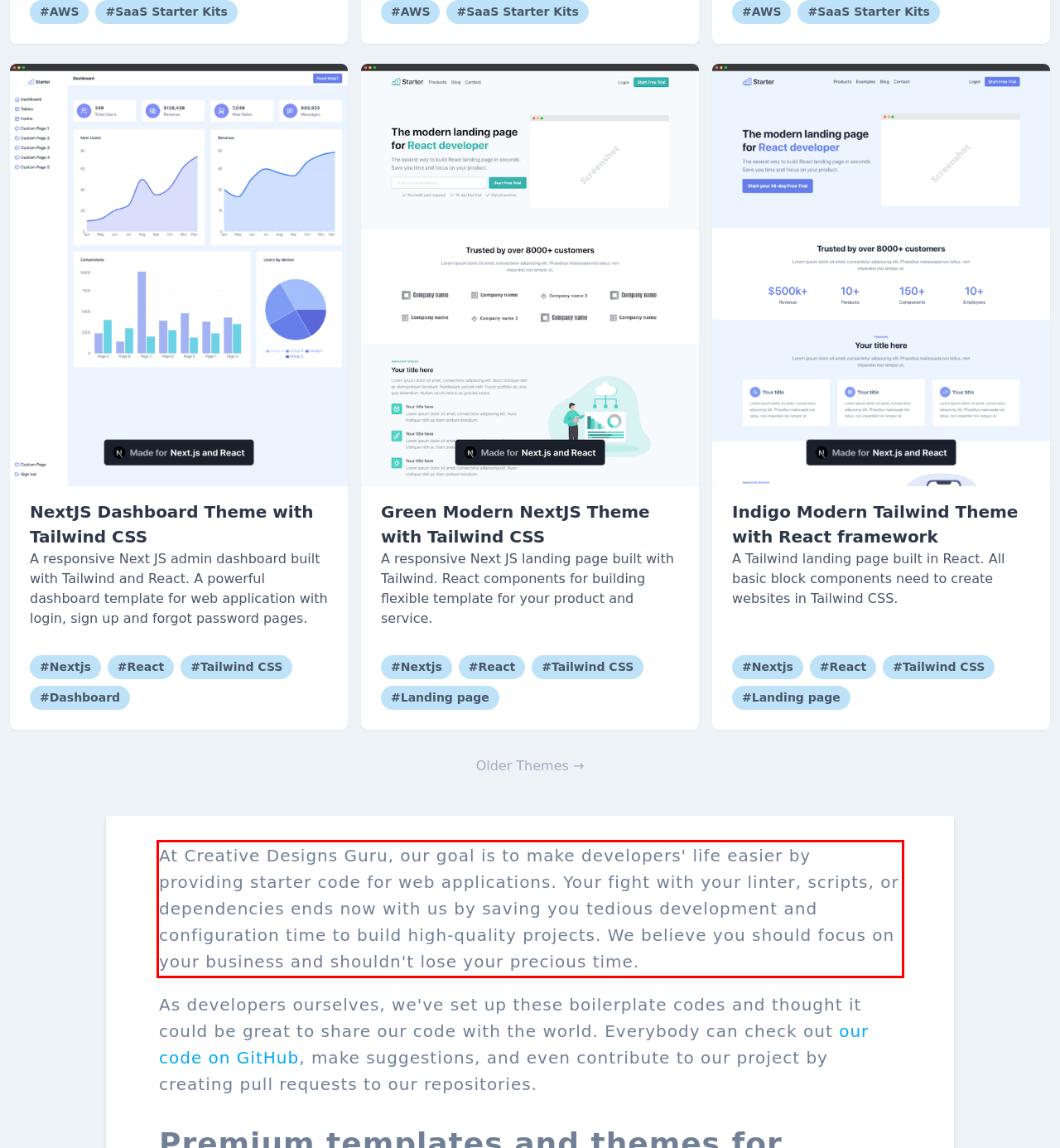Please extract the text content within the red bounding box on the webpage screenshot using OCR.

At Creative Designs Guru, our goal is to make developers' life easier by providing starter code for web applications. Your fight with your linter, scripts, or dependencies ends now with us by saving you tedious development and configuration time to build high-quality projects. We believe you should focus on your business and shouldn't lose your precious time.